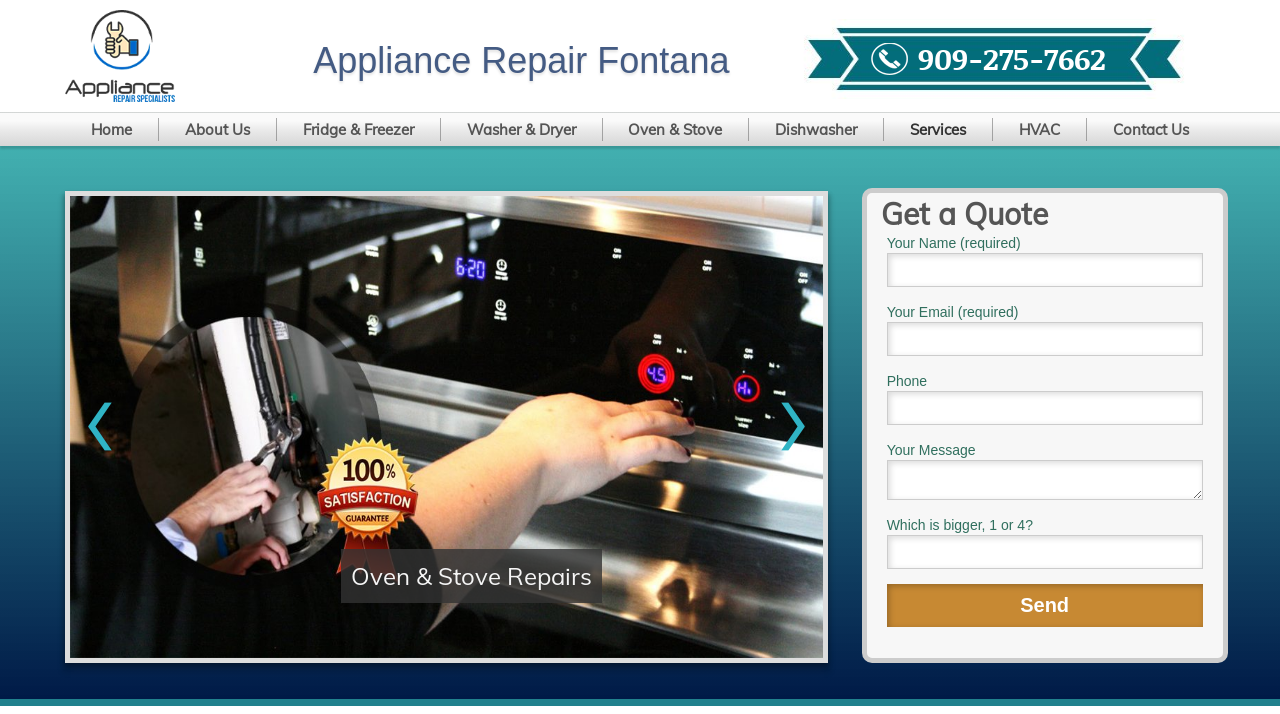What is the phone number to call for commercial appliance repair?
Using the image as a reference, give an elaborate response to the question.

The phone number is found on the top right side of the webpage, next to the 'Call Now' button, and is also a clickable link.